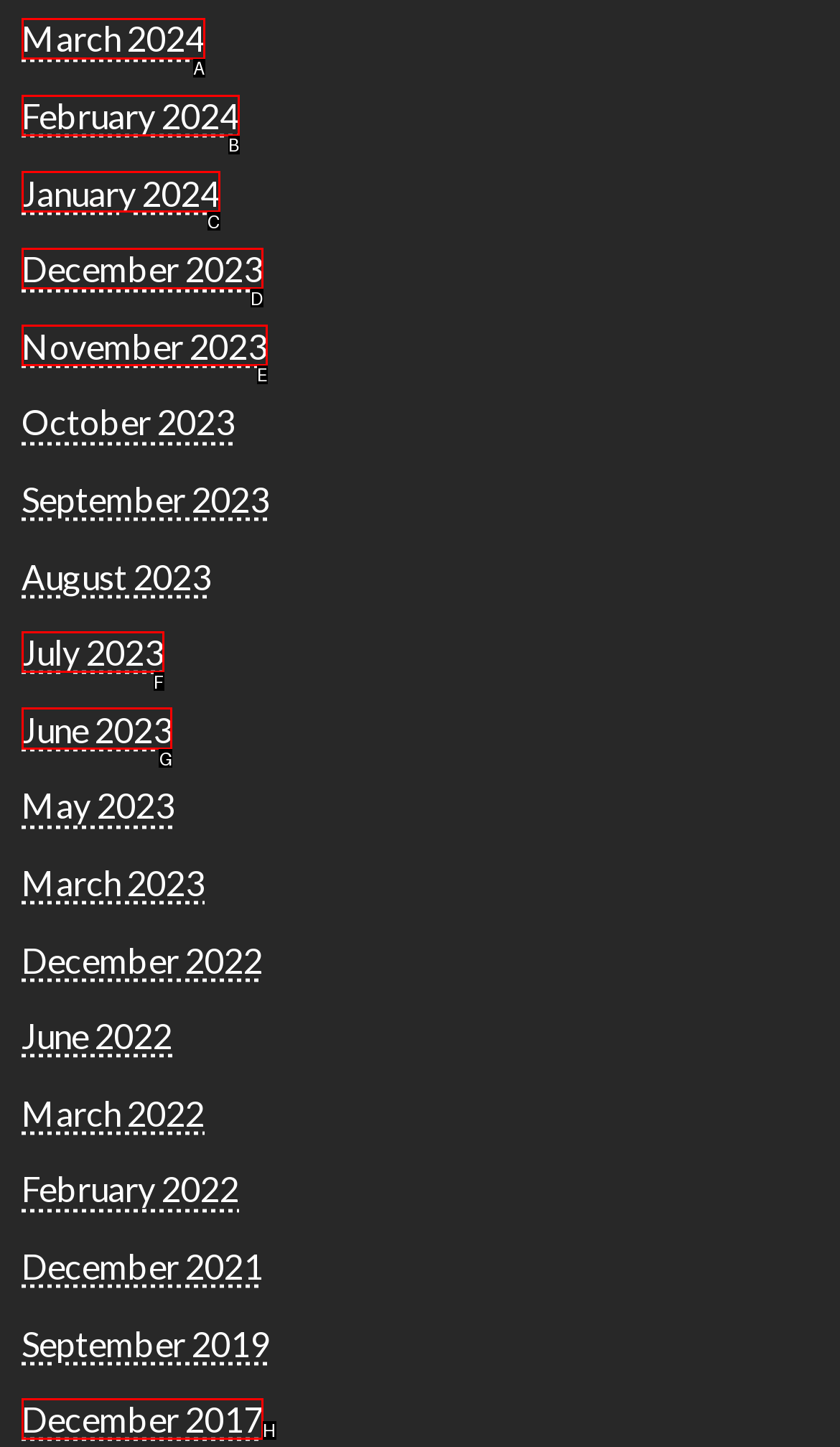Which lettered option should be clicked to achieve the task: access June 2023? Choose from the given choices.

G